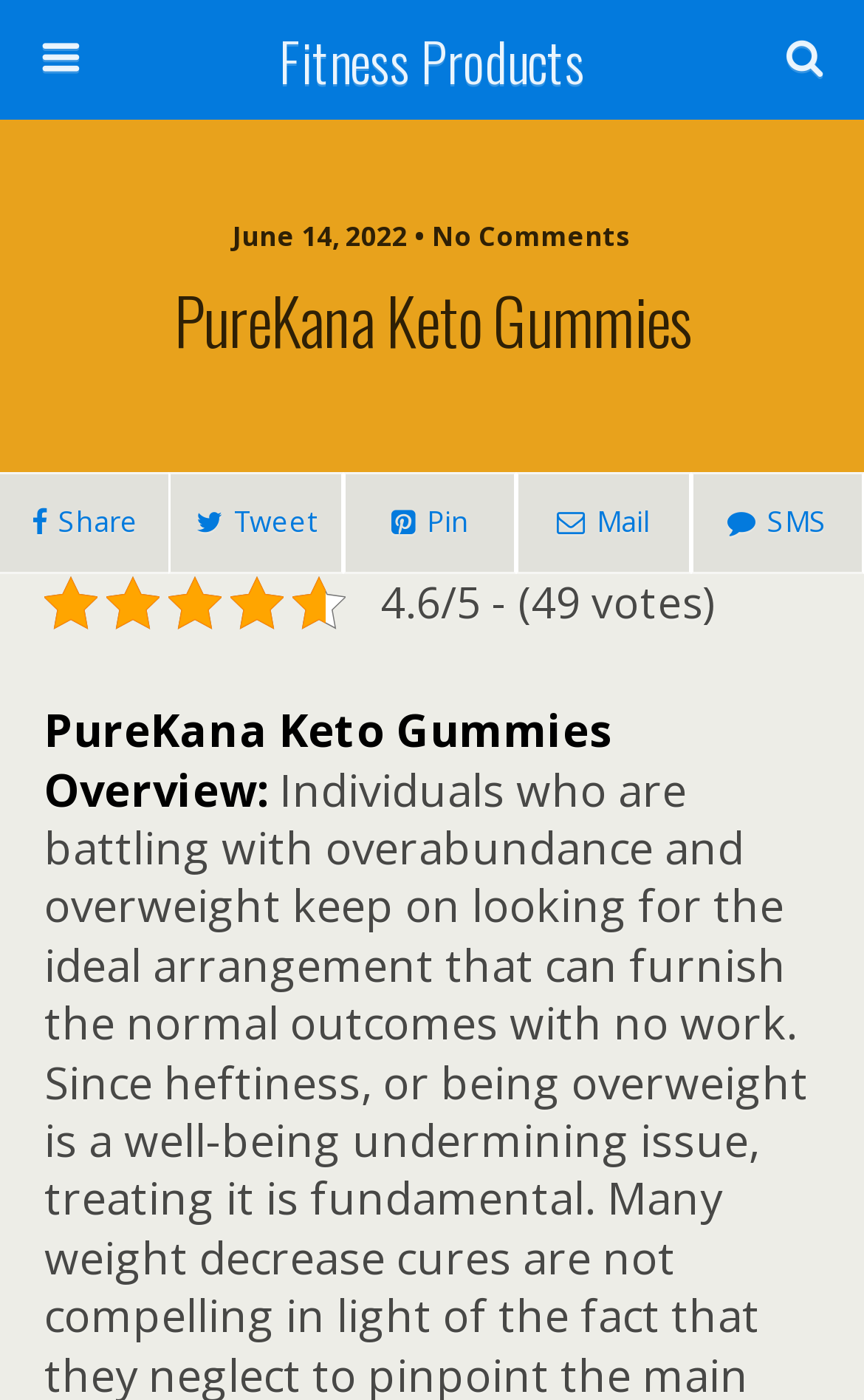What is the rating of PureKana Keto Gummies?
Answer the question based on the image using a single word or a brief phrase.

4.6/5